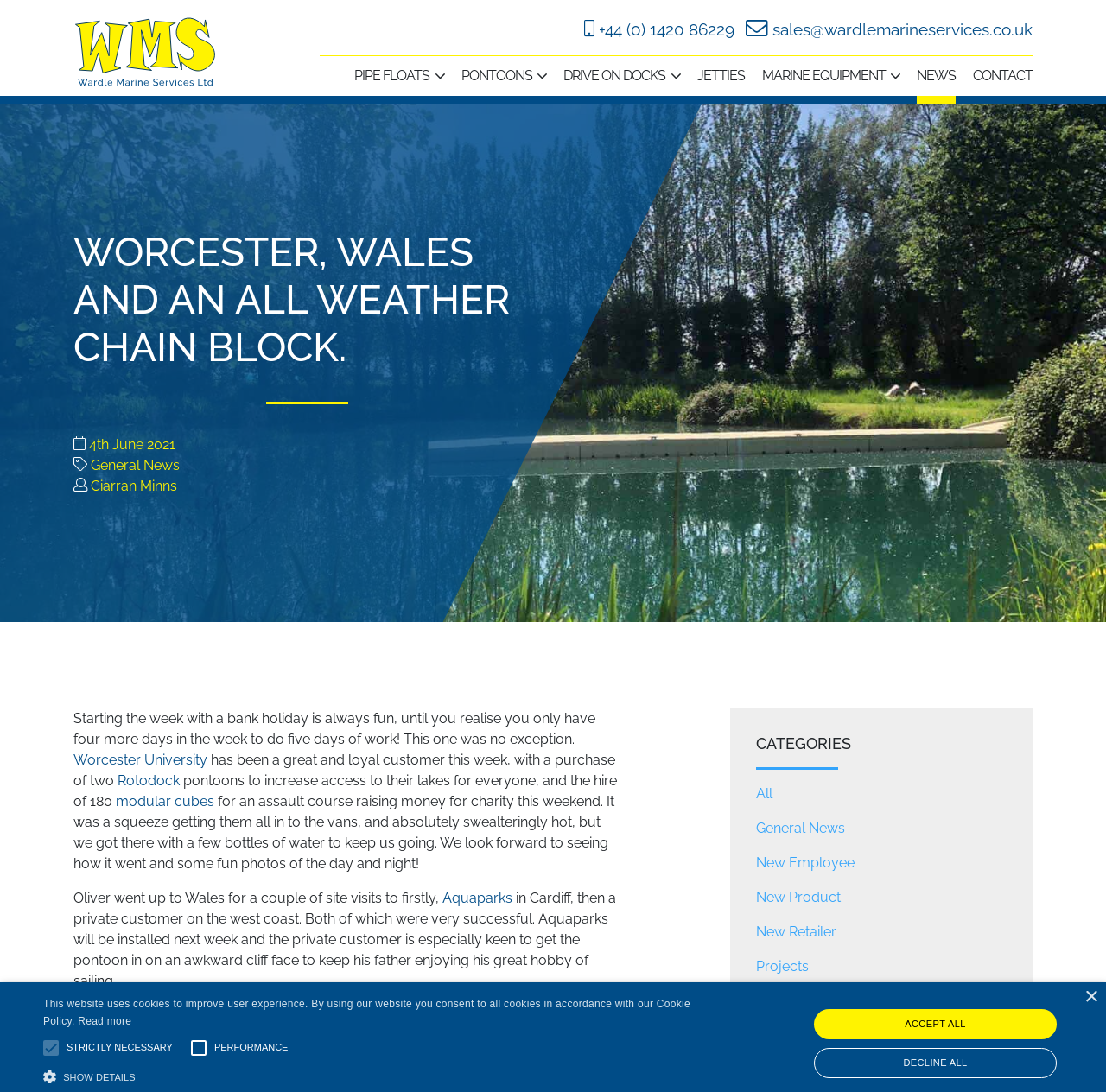What is the company name?
Please interpret the details in the image and answer the question thoroughly.

The company name can be found in the logo link at the top left corner of the webpage, which is 'Wardle Marine Services LTD Logo'.